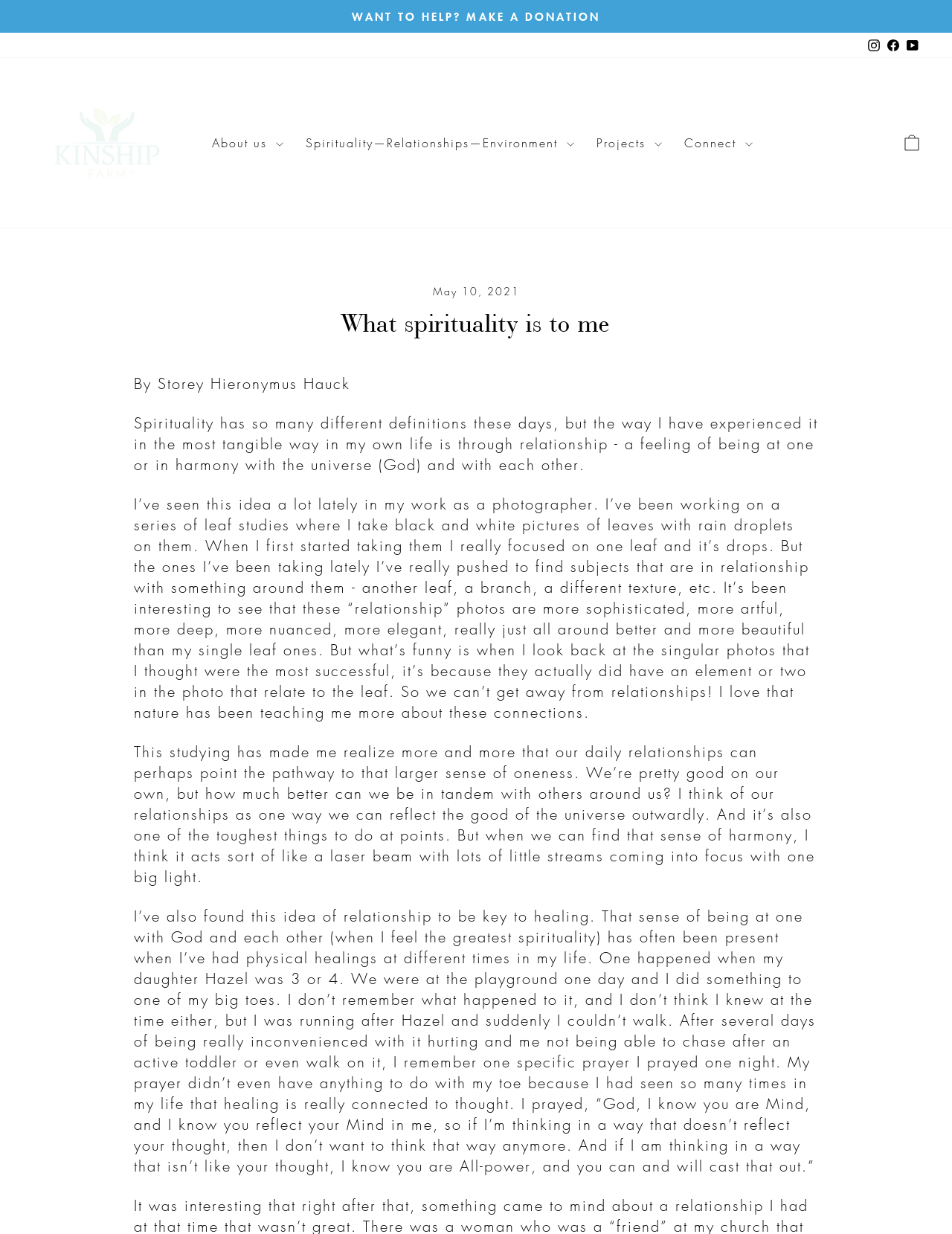Locate and provide the bounding box coordinates for the HTML element that matches this description: "About us".

[0.211, 0.104, 0.309, 0.127]